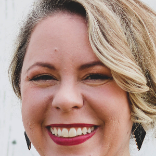How does Sarah treat her clients?
Answer the question with as much detail as possible.

The caption highlights that Sarah treats her clients like family, implying that she provides personalized and caring service to her clients, understanding the importance of buying or selling a home.